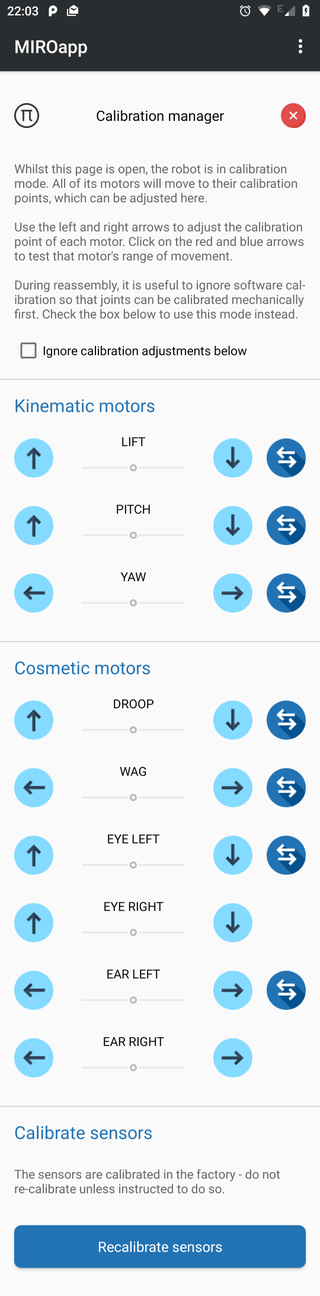Refer to the screenshot and answer the following question in detail:
What is the purpose of the message at the bottom of the interface?

The message at the bottom of the interface states that sensors are factory-calibrated and should only be recalibrated if instructed, providing guidance on sensor calibration.